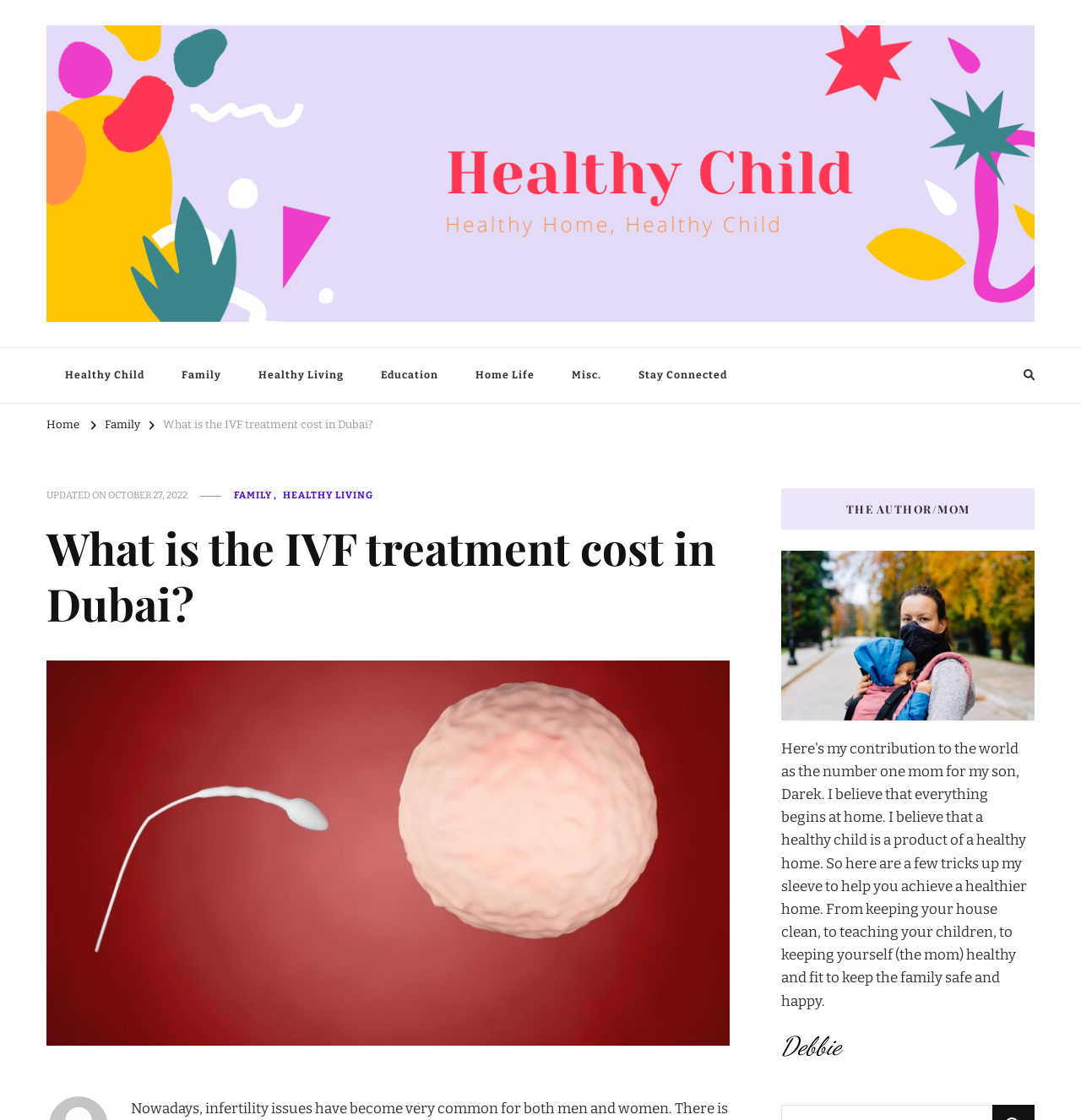Please identify the bounding box coordinates of the element's region that I should click in order to complete the following instruction: "go to Healthy Child homepage". The bounding box coordinates consist of four float numbers between 0 and 1, i.e., [left, top, right, bottom].

[0.043, 0.023, 0.957, 0.287]